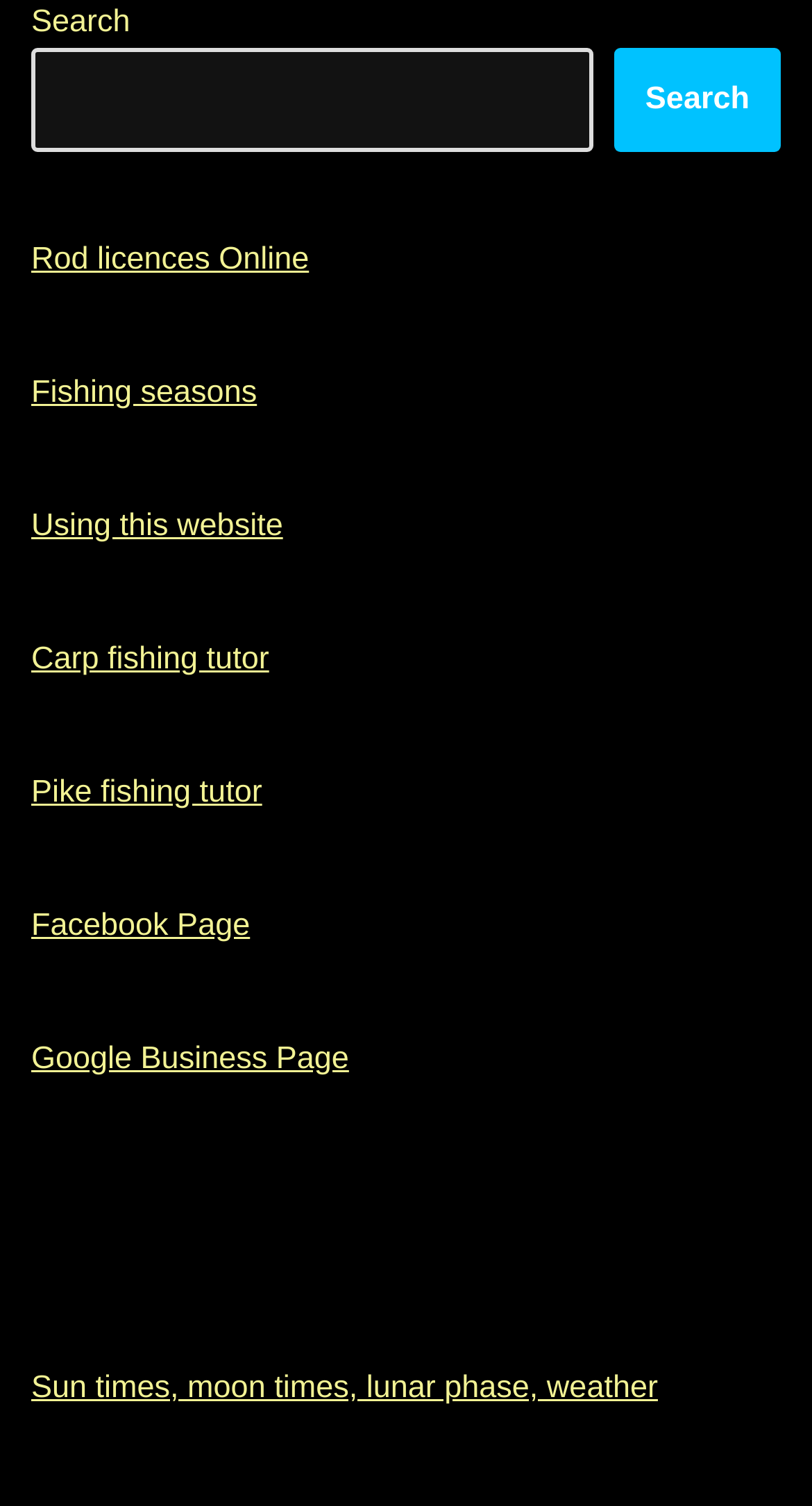Please provide a detailed answer to the question below based on the screenshot: 
What is the main topic of this website?

Based on the links and text on the webpage, it appears that the main topic of this website is fishing, specifically in the Thames Valley area.